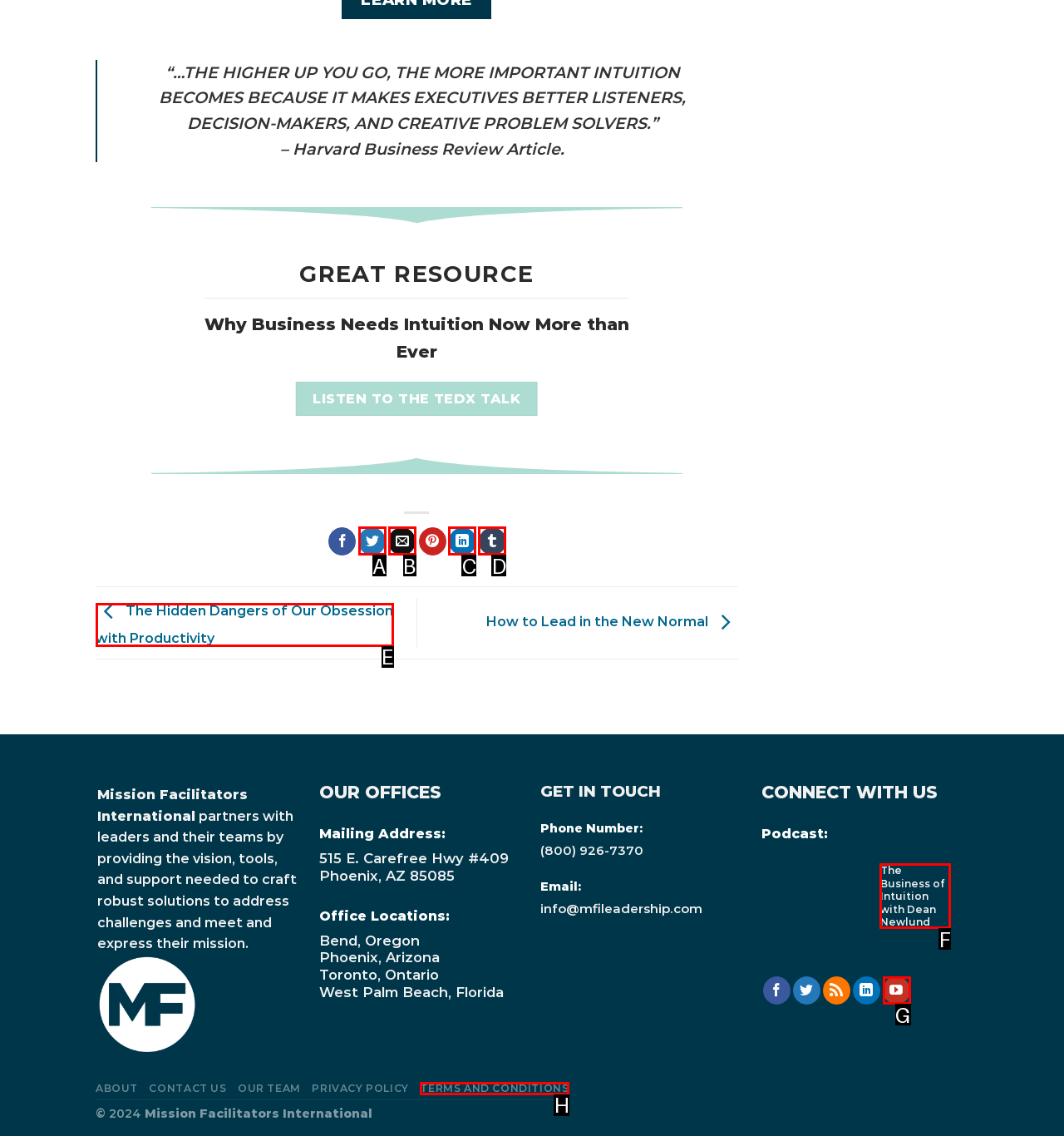From the options provided, determine which HTML element best fits the description: OUR CUISINE. Answer with the correct letter.

None